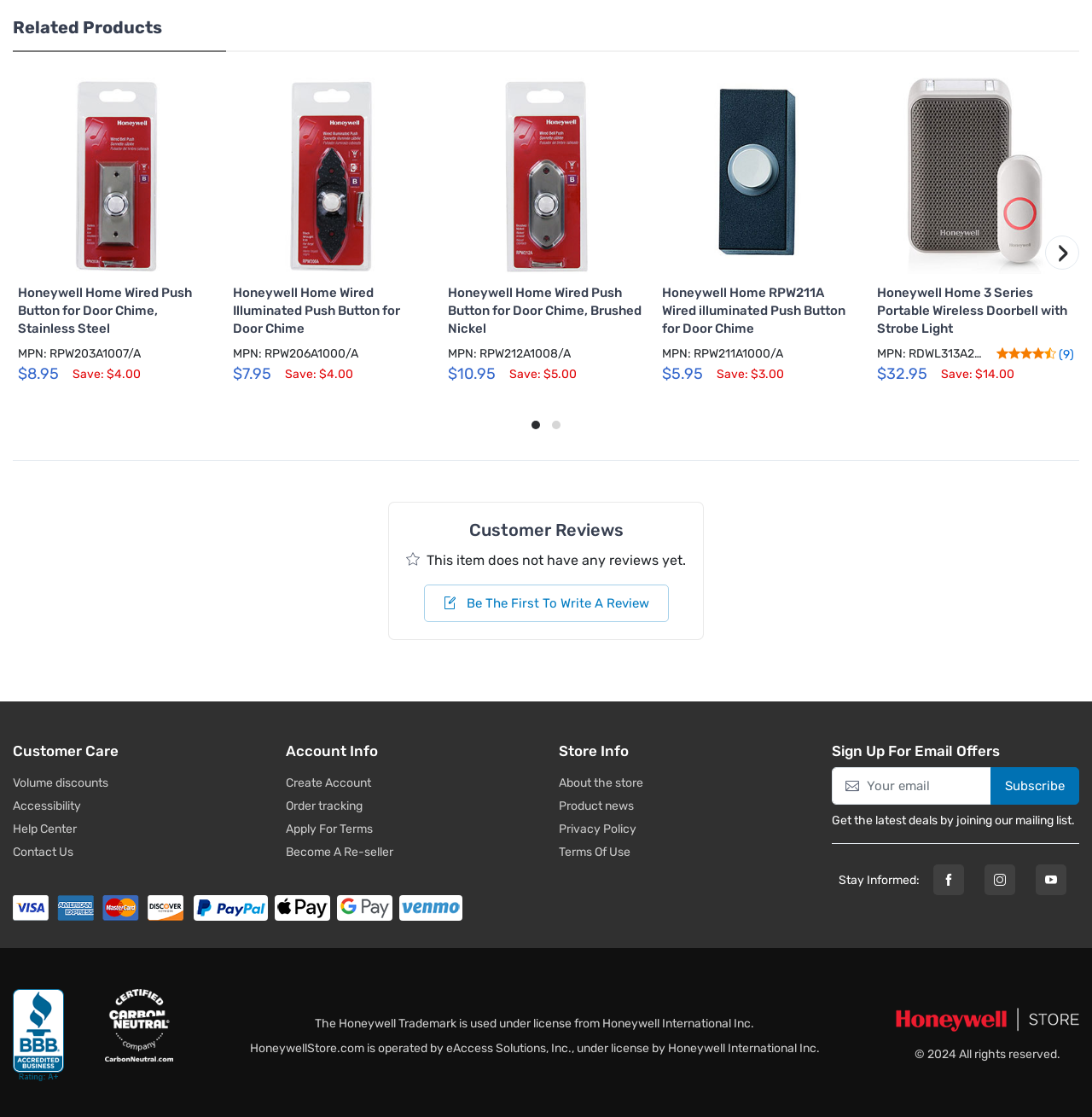What is the price of the first product?
Please provide an in-depth and detailed response to the question.

The price of the first product, 'Honeywell Home Wired Push Button for Door Chime, Stainless Steel', is $8.95, which is indicated by the StaticText element with the text '$8.95'.